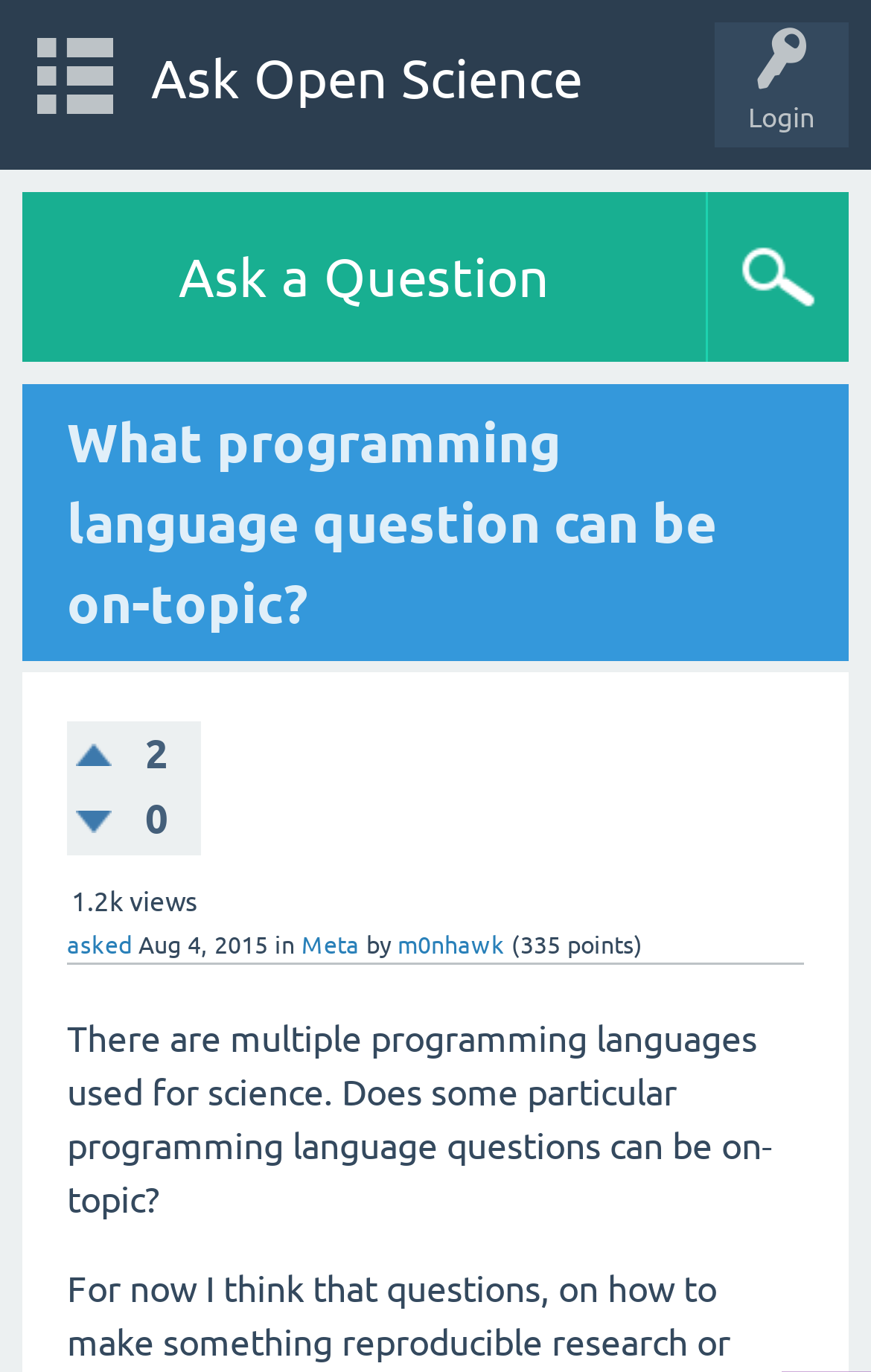Locate the bounding box coordinates of the clickable area to execute the instruction: "Click on 'Meta'". Provide the coordinates as four float numbers between 0 and 1, represented as [left, top, right, bottom].

[0.346, 0.673, 0.413, 0.699]